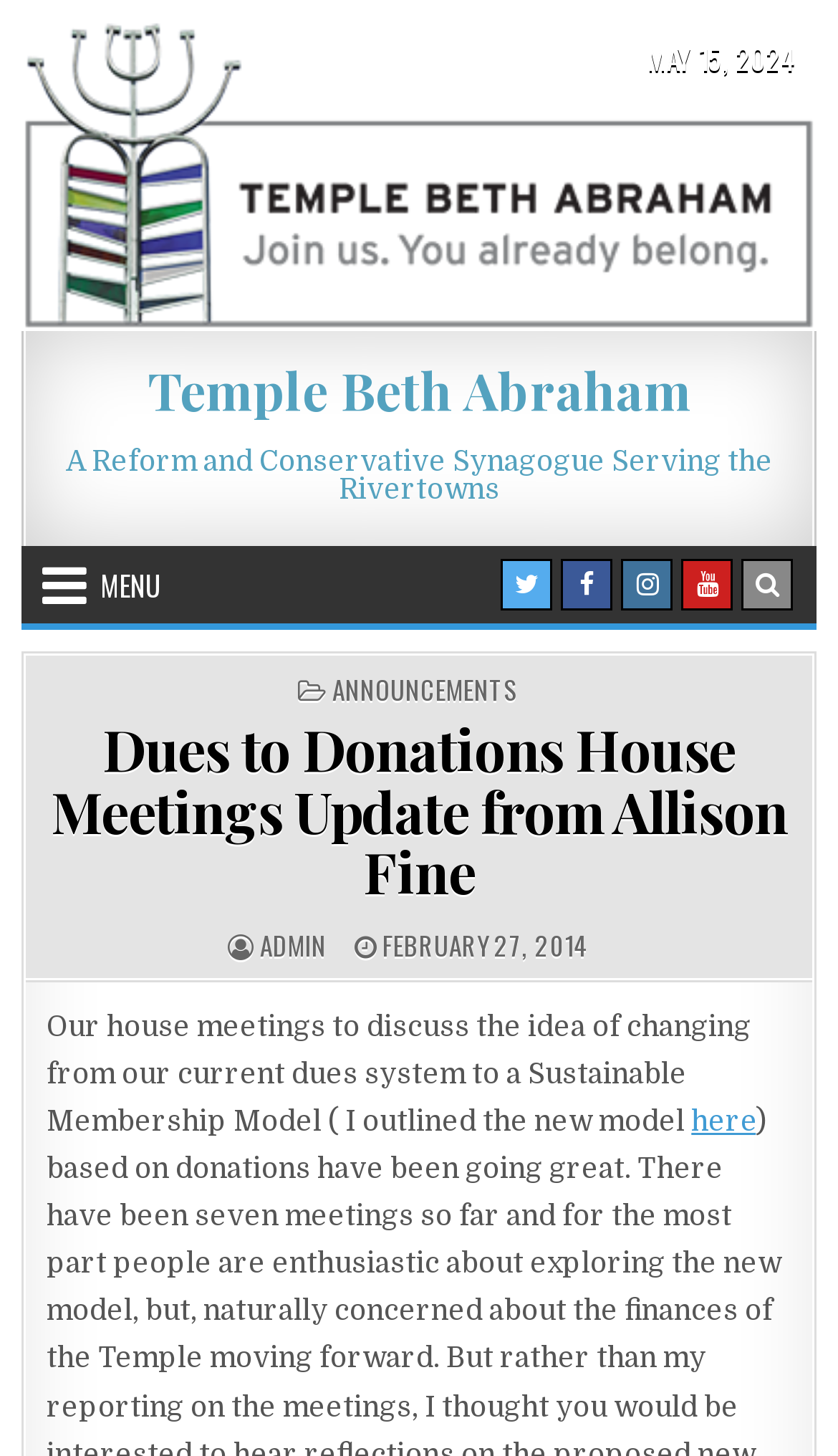Who is the author of the post? Refer to the image and provide a one-word or short phrase answer.

ADMIN